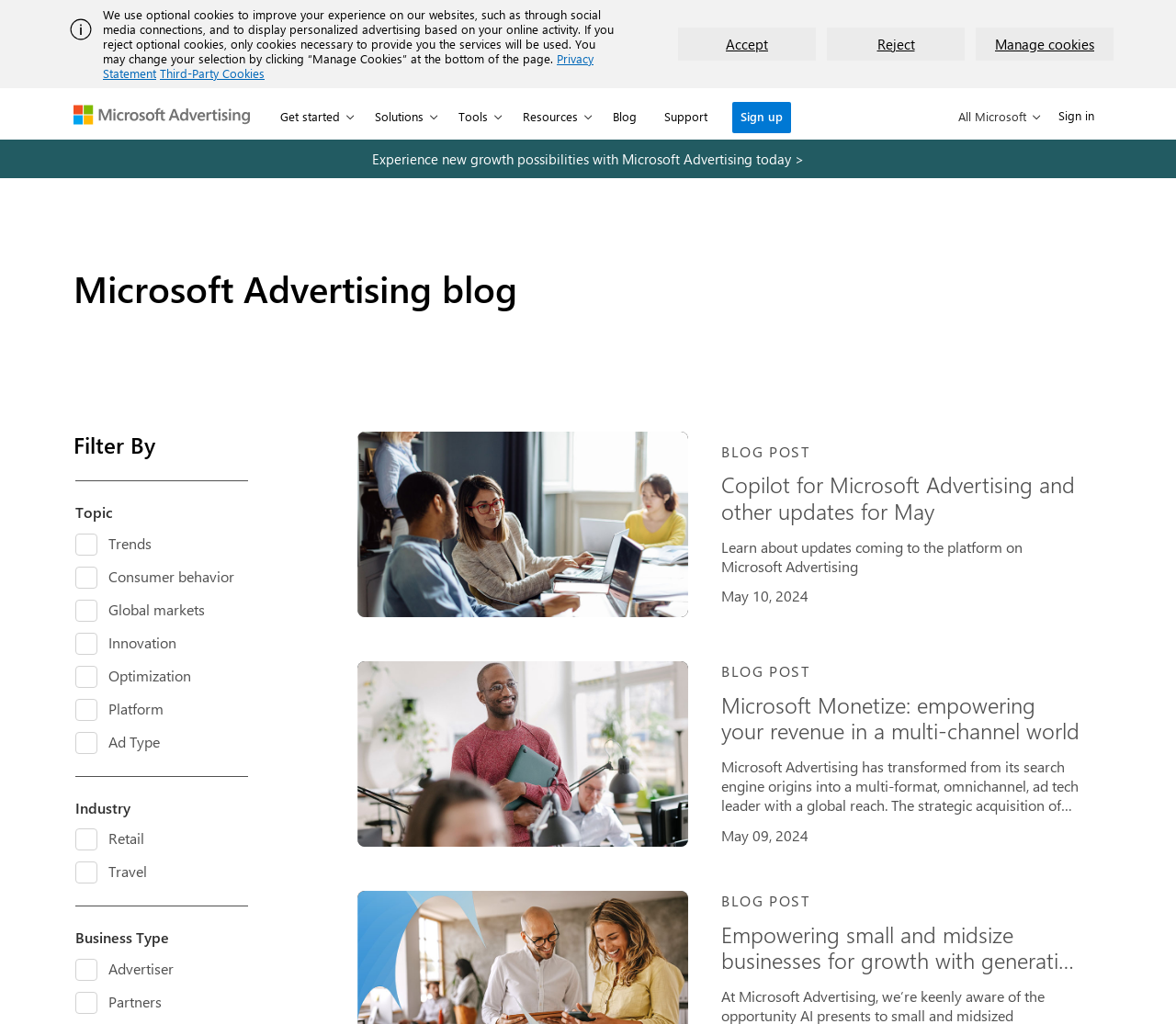Please give a one-word or short phrase response to the following question: 
How many navigation menus are there at the top of the webpage?

2